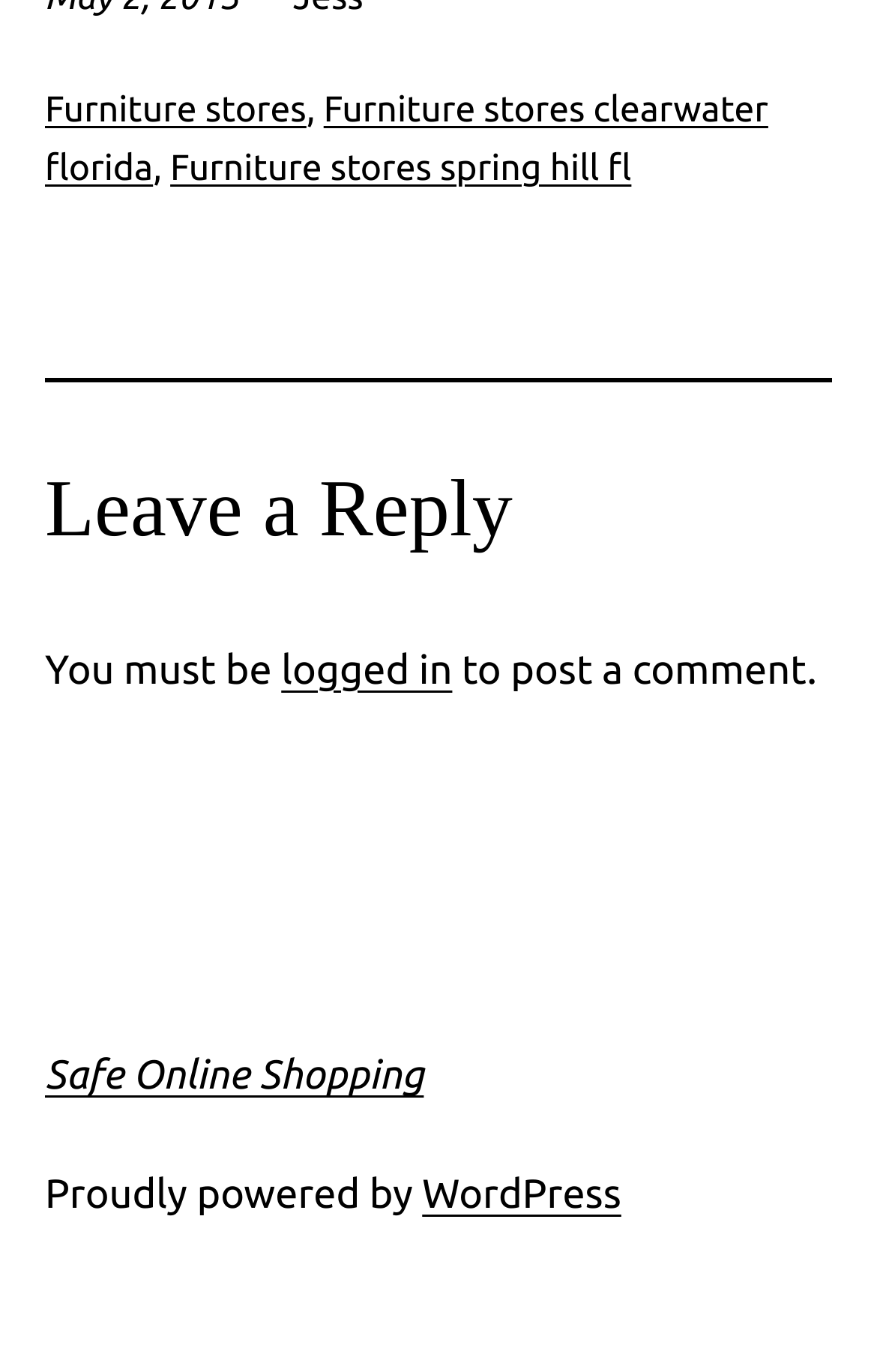Determine the bounding box coordinates (top-left x, top-left y, bottom-right x, bottom-right y) of the UI element described in the following text: WordPress

[0.481, 0.854, 0.708, 0.887]